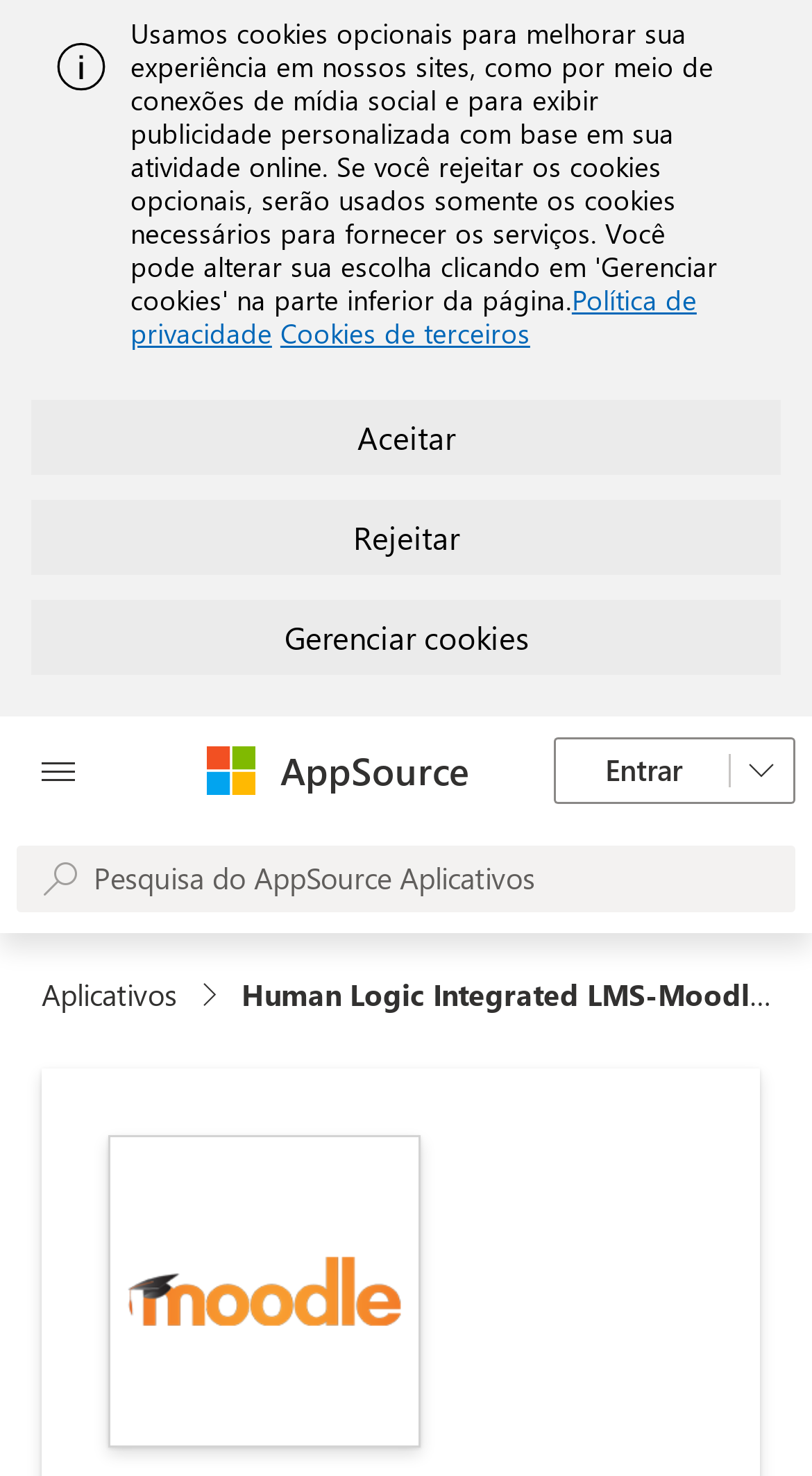Provide a single word or phrase answer to the question: 
How many search boxes are there on the page?

1